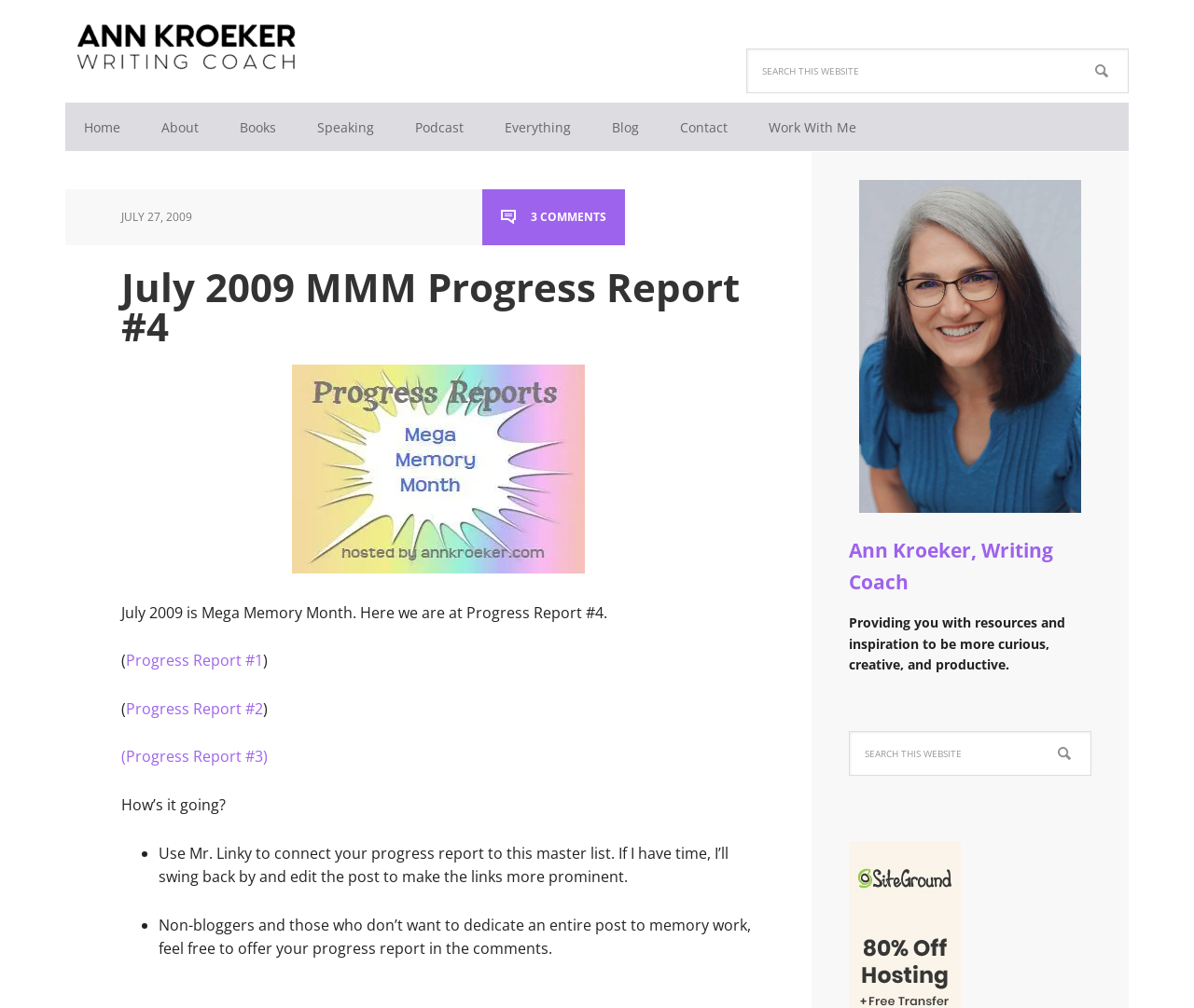Give a detailed overview of the webpage's appearance and contents.

This webpage is titled "July 2009 MMM Progress Report #4 - Ann Kroeker, Writing Coach". At the top left, there is a link to "Ann Kroeker, Writing Coach". Next to it, there is a search bar with a "Search" button. Below the search bar, there is a secondary navigation menu with links to "Home", "About", "Books", "Speaking", "Podcast", "Everything", "Blog", "Contact", and "Work With Me".

The main content of the page is divided into two sections. The first section has a header with the title "July 2009 MMM Progress Report #4" and a time stamp "JULY 27, 2009". Below the header, there is a link to "3 COMMENTS". The main text of the section reads "July 2009 is Mega Memory Month. Here we are at Progress Report #4." followed by links to "Progress Report #1", "Progress Report #2", and "Progress Report #3". 

The second section starts with a question "How’s it going?" followed by two bullet points. The first bullet point instructs users to "Use Mr. Linky to connect your progress report to this master list." The second bullet point is for non-bloggers and those who don’t want to dedicate an entire post to memory work, inviting them to offer their progress report in the comments.

At the bottom of the page, there is a link to "Ann Kroeker, Writing Coach" and a tagline "Providing you with resources and inspiration to be more curious, creative, and productive." There is also a second search bar with a "Search" button.